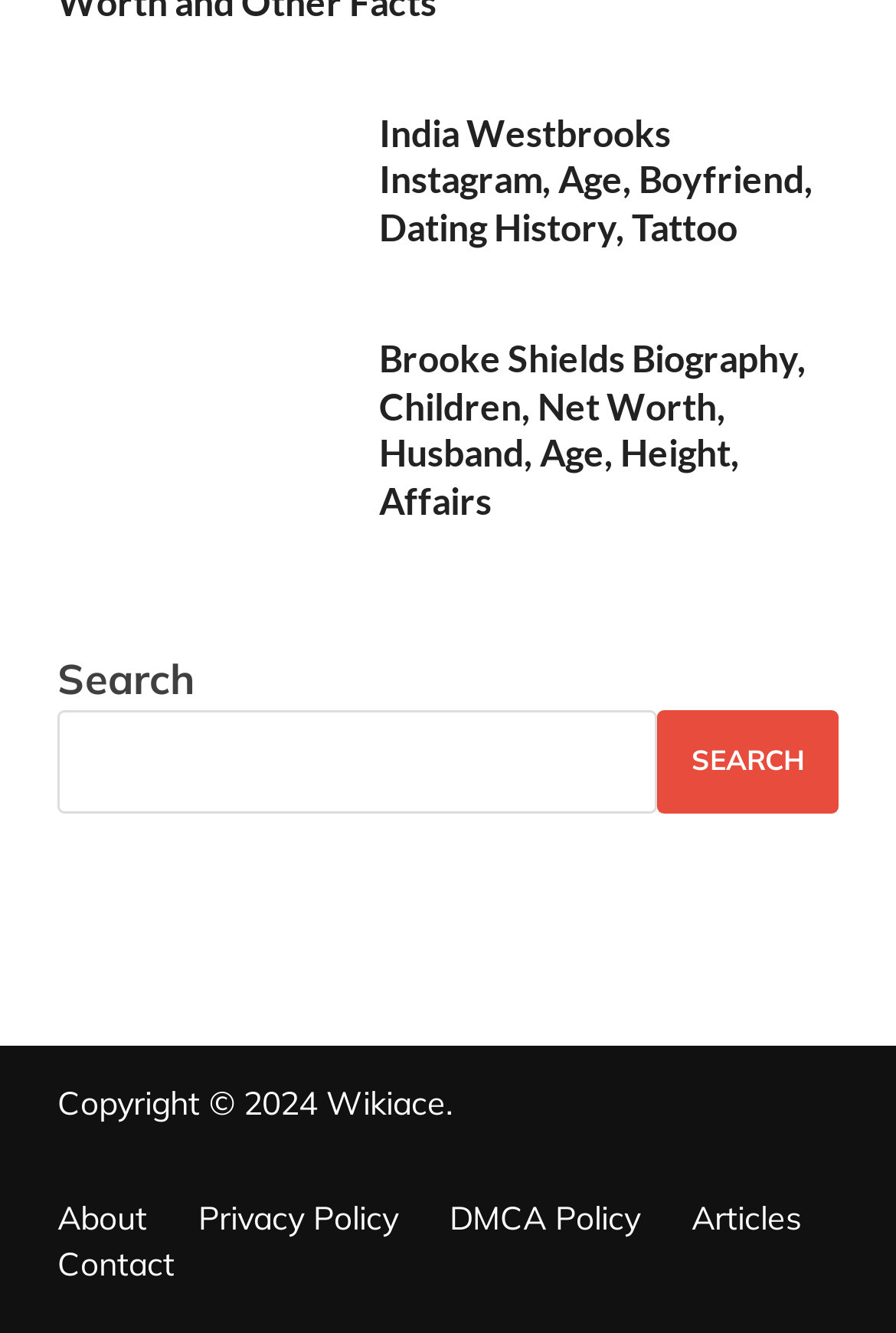Please locate the bounding box coordinates of the region I need to click to follow this instruction: "Check the latest WordPress news".

None